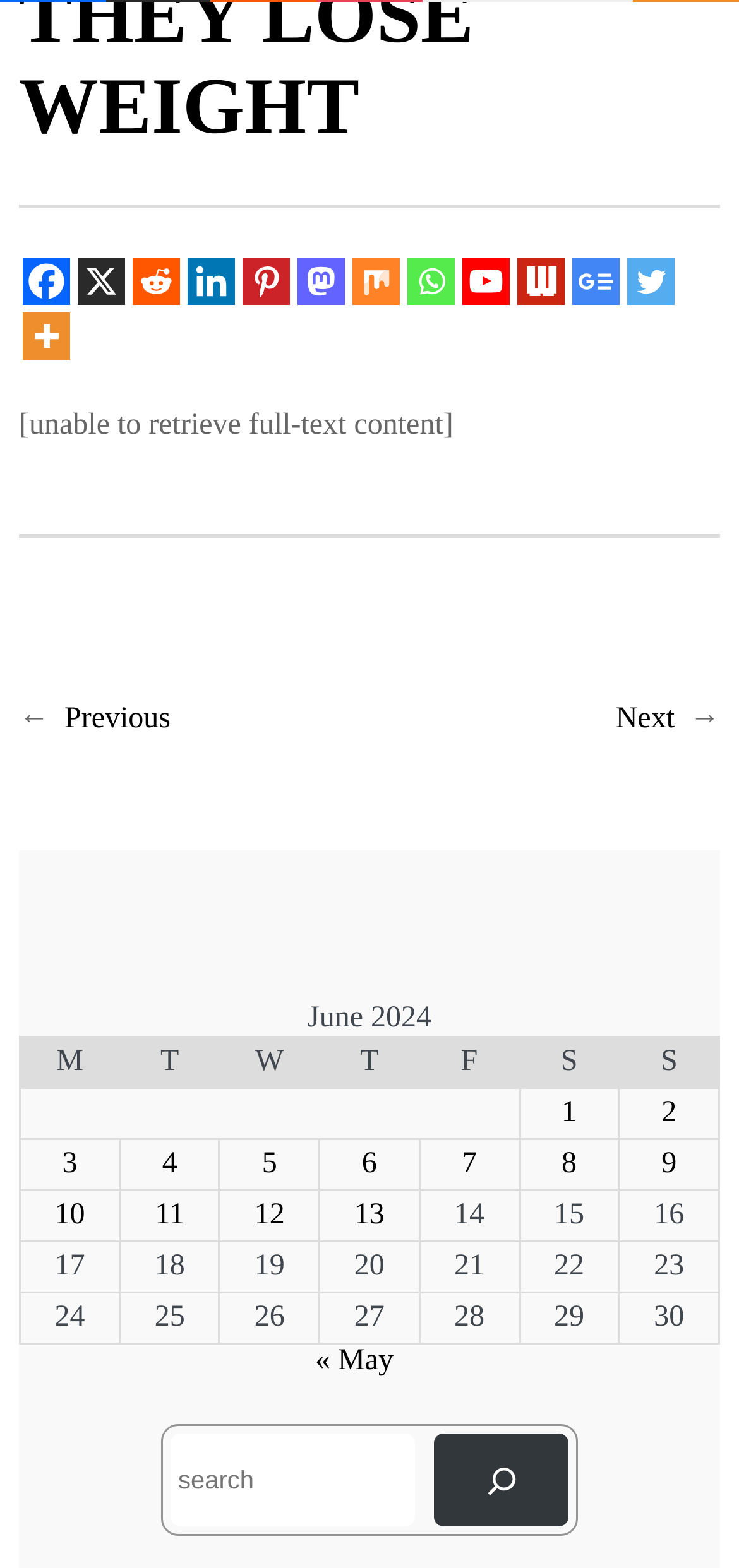What is the function of the 'Previous' and 'Next' links?
Examine the image and give a concise answer in one word or a short phrase.

Navigate months